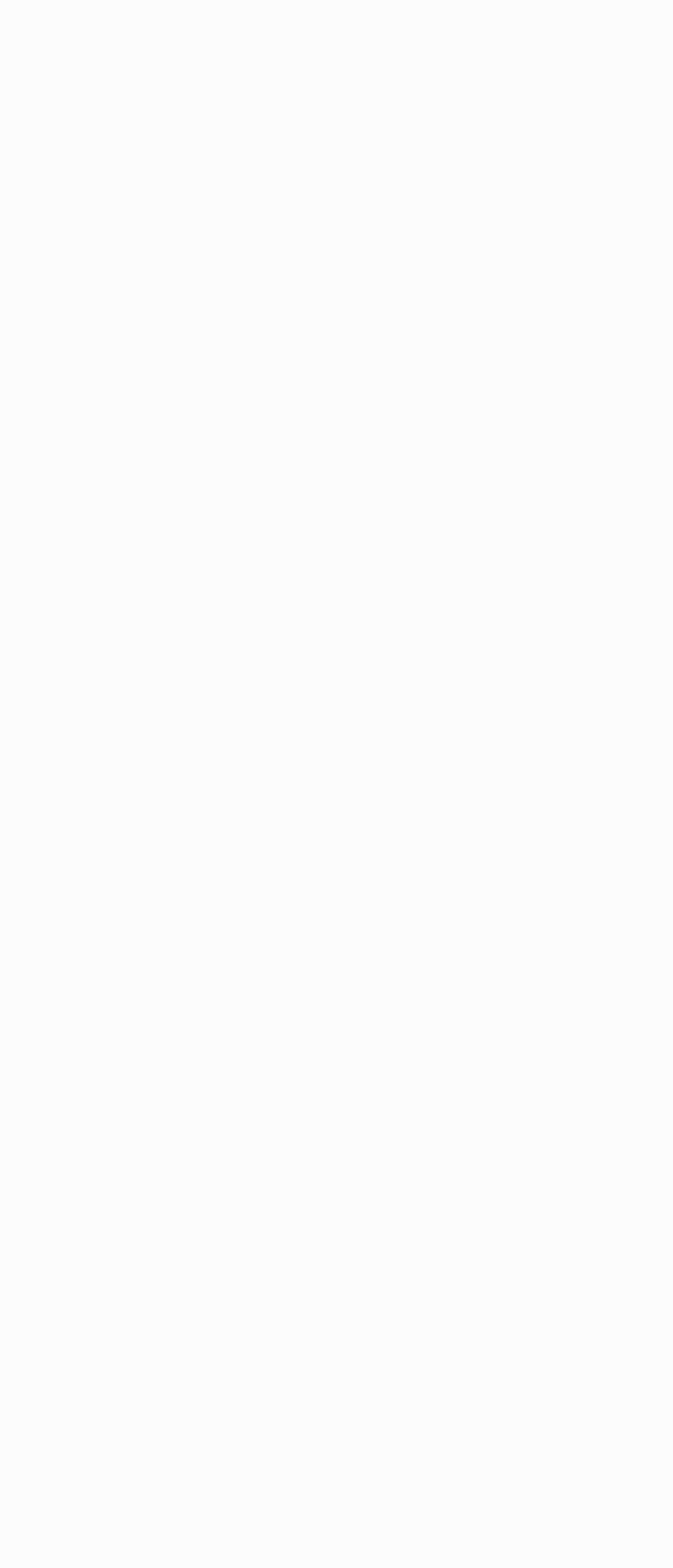Please identify the bounding box coordinates of the clickable area that will allow you to execute the instruction: "Explore SARACENS SQUADS".

[0.156, 0.129, 0.795, 0.153]